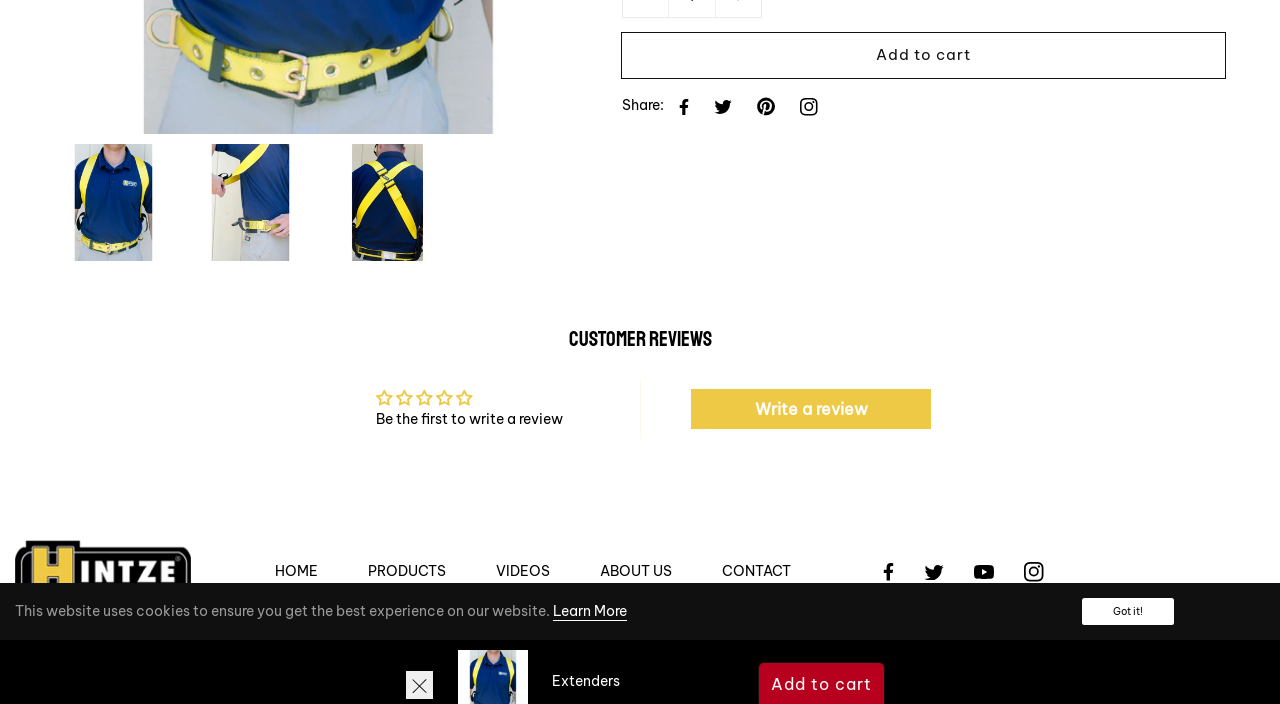Find the UI element described as: "aria-describedby="a11y-external-message" title="youtube"" and predict its bounding box coordinates. Ensure the coordinates are four float numbers between 0 and 1, [left, top, right, bottom].

[0.753, 0.783, 0.785, 0.837]